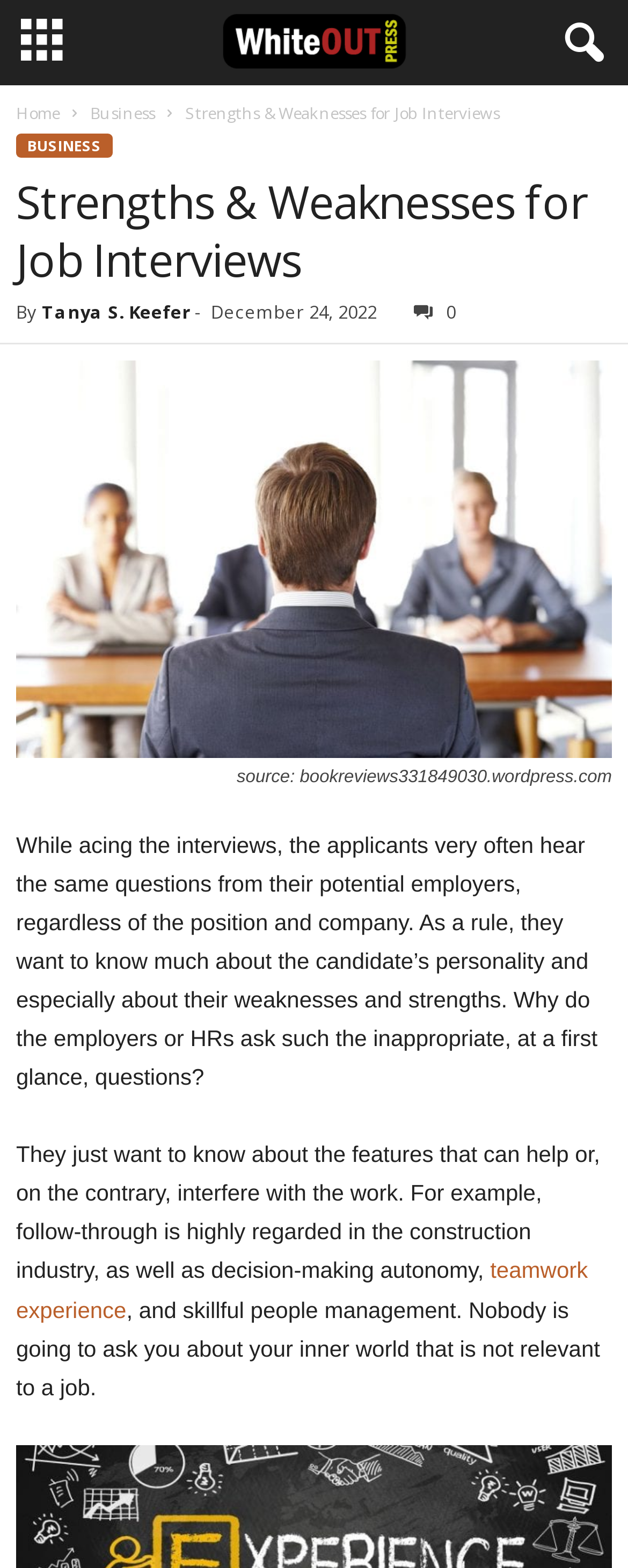Use a single word or phrase to answer this question: 
What is the topic of the article?

Strengths & Weaknesses for Job Interviews